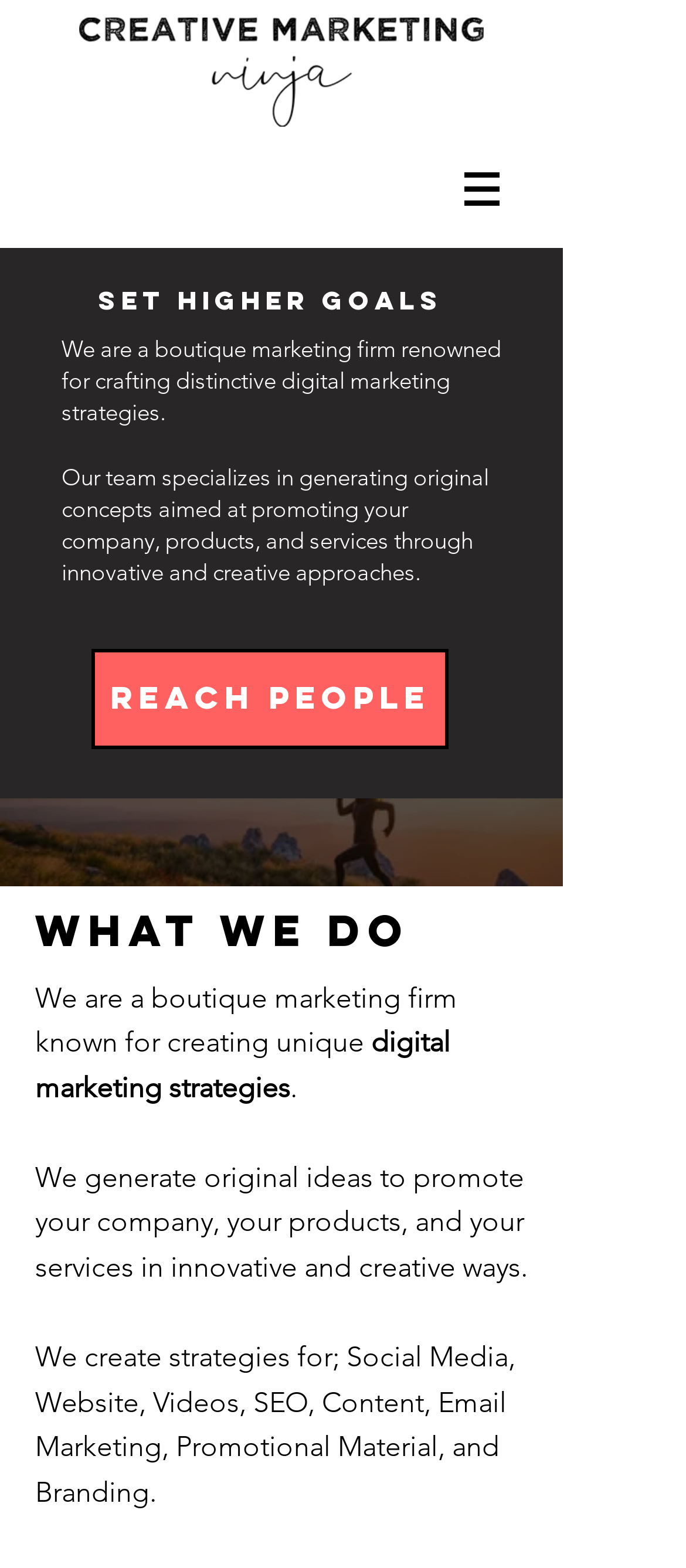What type of firm is Creative Marketing Ninja?
Provide a fully detailed and comprehensive answer to the question.

Based on the webpage, the heading 'Digital Marketing | Creative Marketing Ninja' and the static text 'We are a boutique marketing firm...' suggest that Creative Marketing Ninja is a marketing firm.